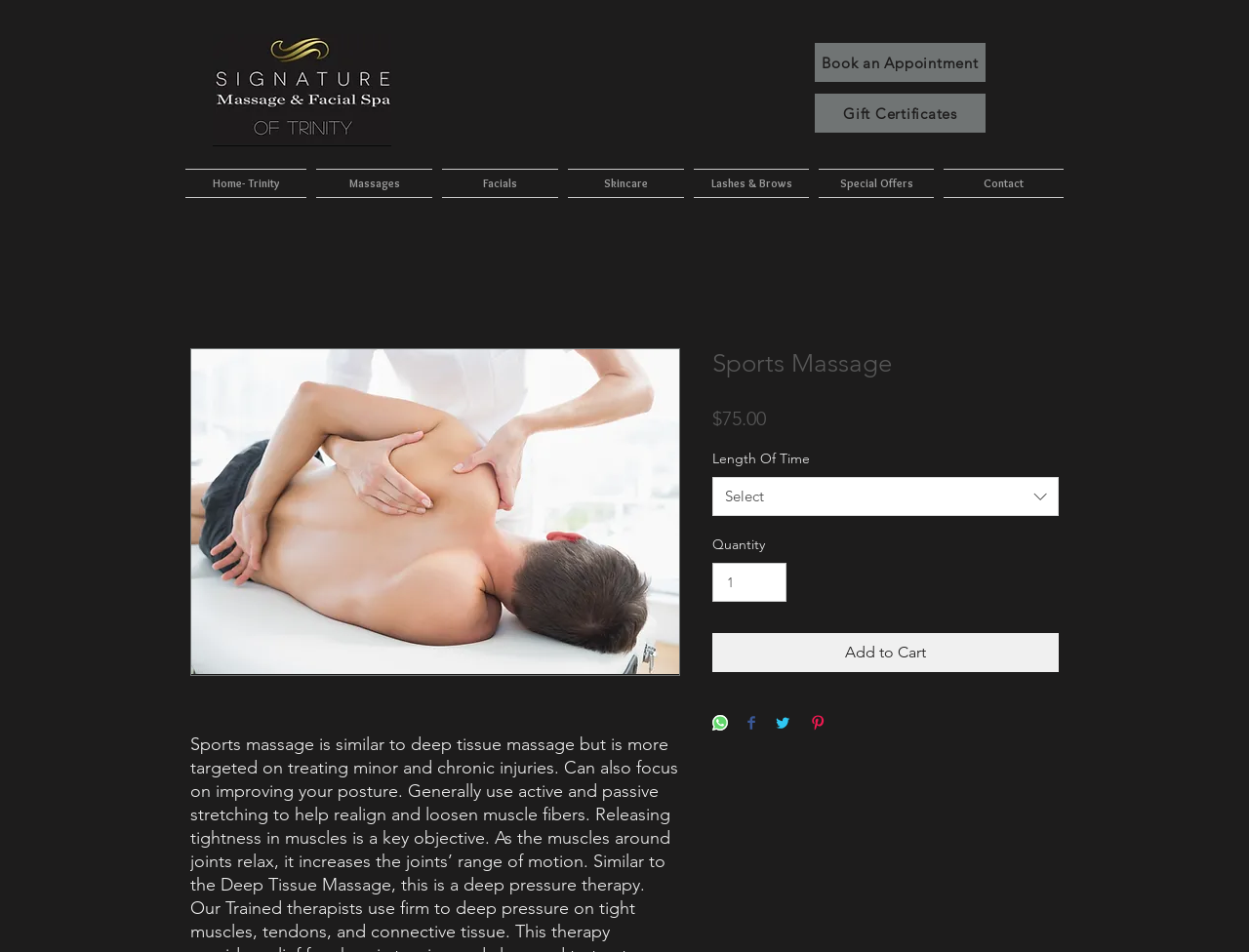Please identify the bounding box coordinates of the element's region that should be clicked to execute the following instruction: "Share on WhatsApp". The bounding box coordinates must be four float numbers between 0 and 1, i.e., [left, top, right, bottom].

[0.57, 0.751, 0.583, 0.771]